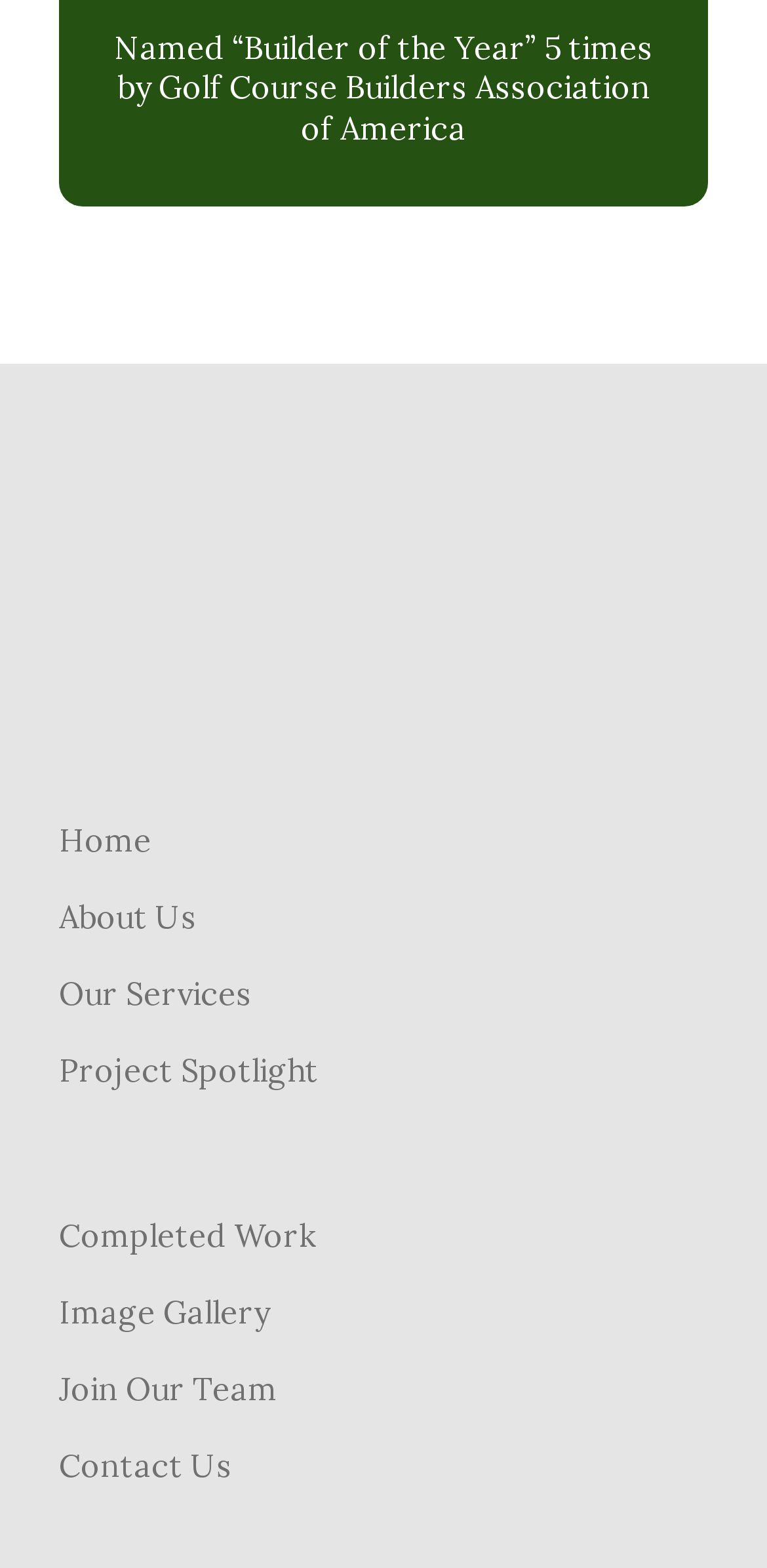Identify the bounding box coordinates of the region I need to click to complete this instruction: "go to home page".

[0.077, 0.52, 0.923, 0.55]